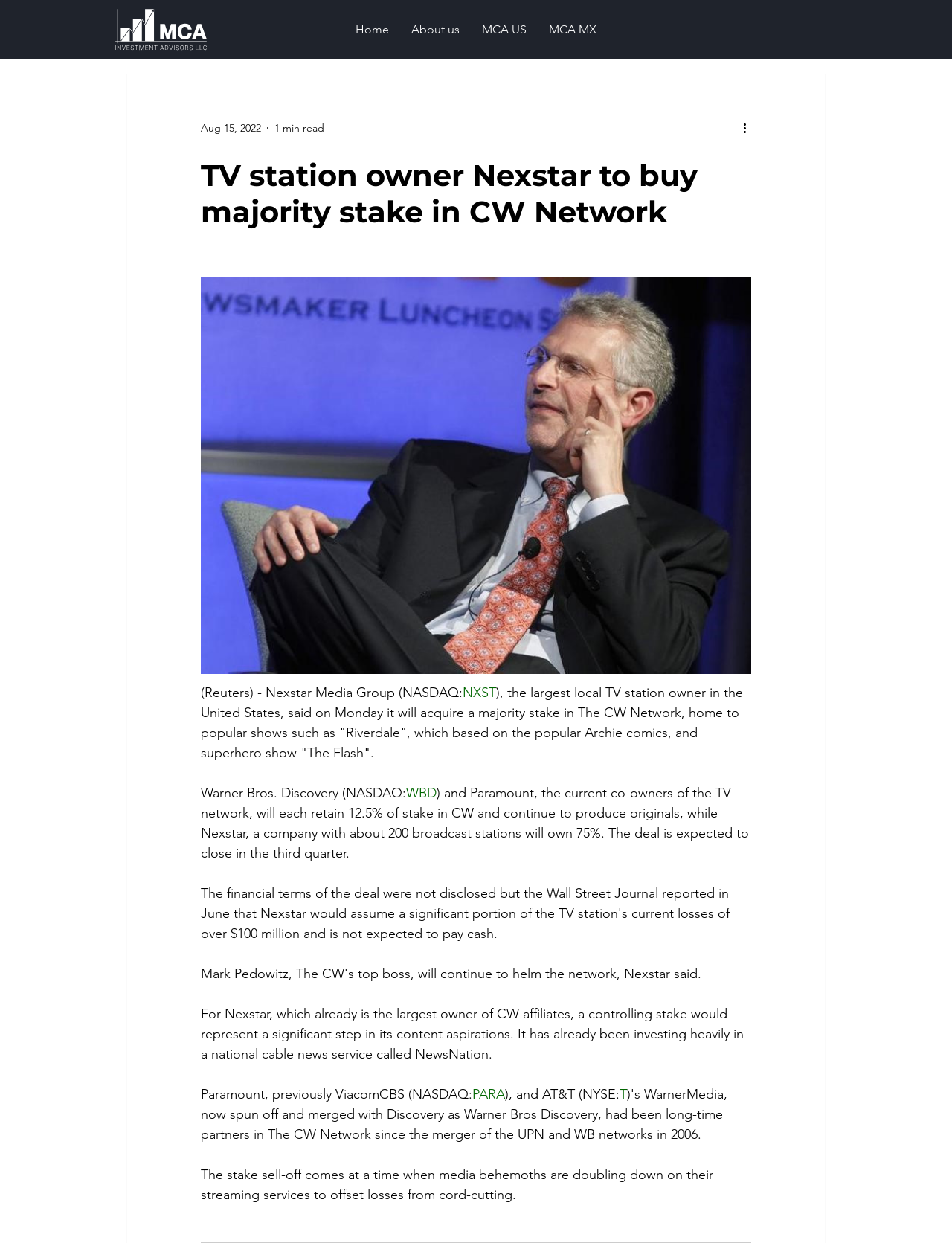Determine the title of the webpage and give its text content.

TV station owner Nexstar to buy majority stake in CW Network